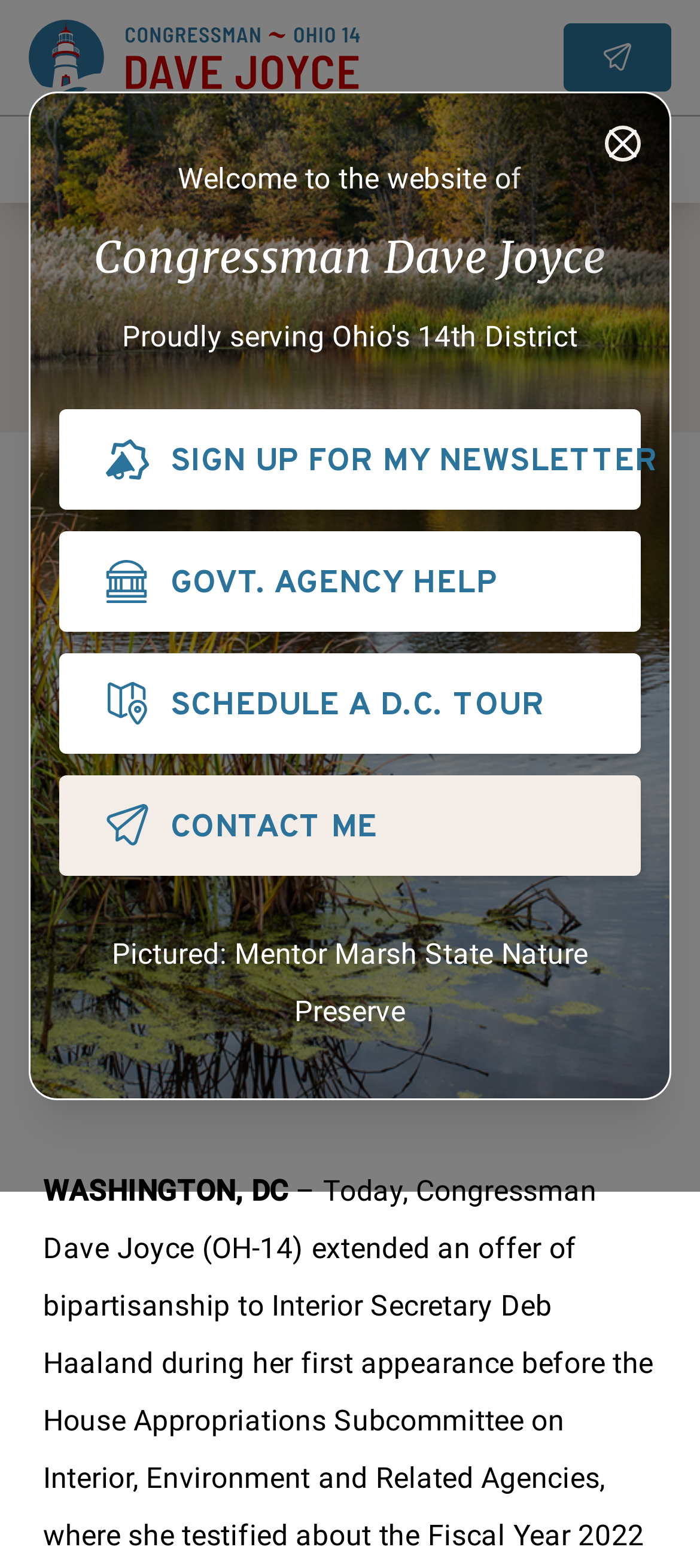Refer to the screenshot and give an in-depth answer to this question: What is the purpose of the button at [0.085, 0.261, 0.915, 0.325]?

I found the answer by examining the button element at [0.085, 0.261, 0.915, 0.325] and its child generic element with the text 'SIGN UP FOR MY NEWSLETTER'. This suggests that the button is used to sign up for the congressman's newsletter.